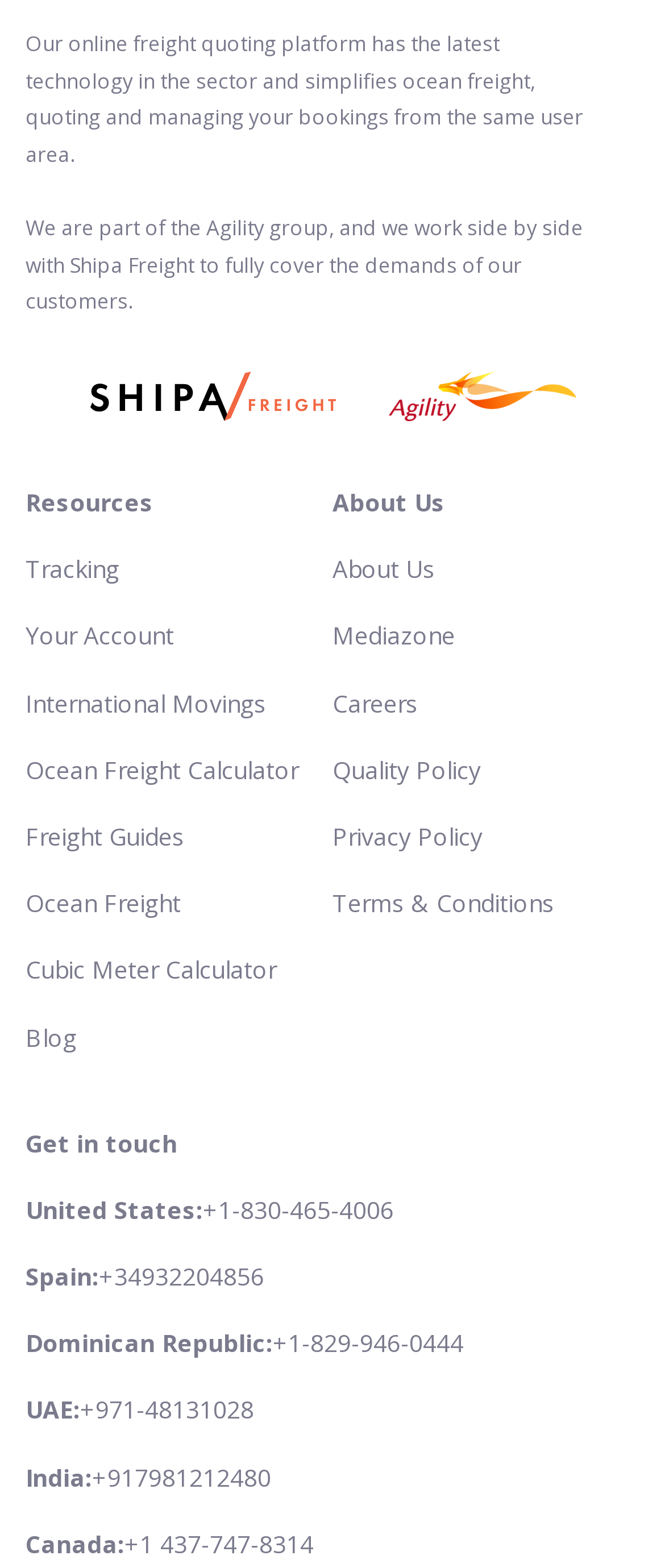Please specify the bounding box coordinates for the clickable region that will help you carry out the instruction: "Go to Ocean Freight Calculator".

[0.038, 0.48, 0.449, 0.501]